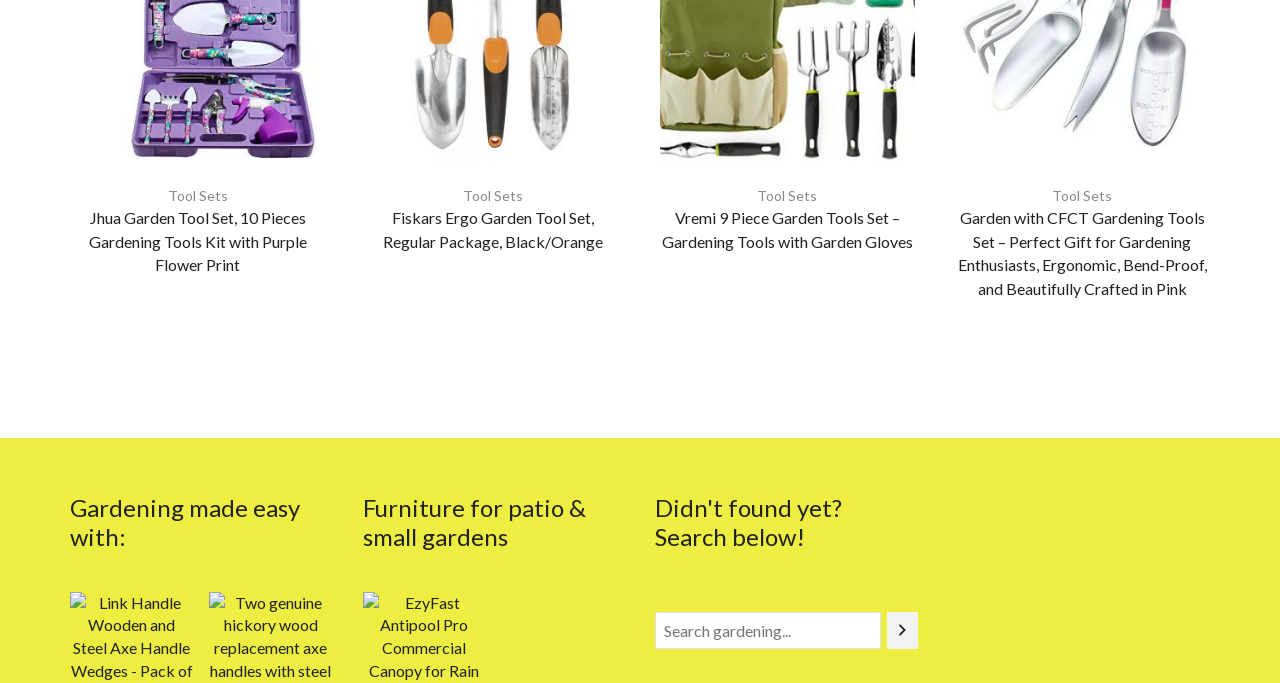Extract the bounding box coordinates for the UI element described by the text: "Tool Sets". The coordinates should be in the form of [left, top, right, bottom] with values between 0 and 1.

[0.592, 0.273, 0.639, 0.298]